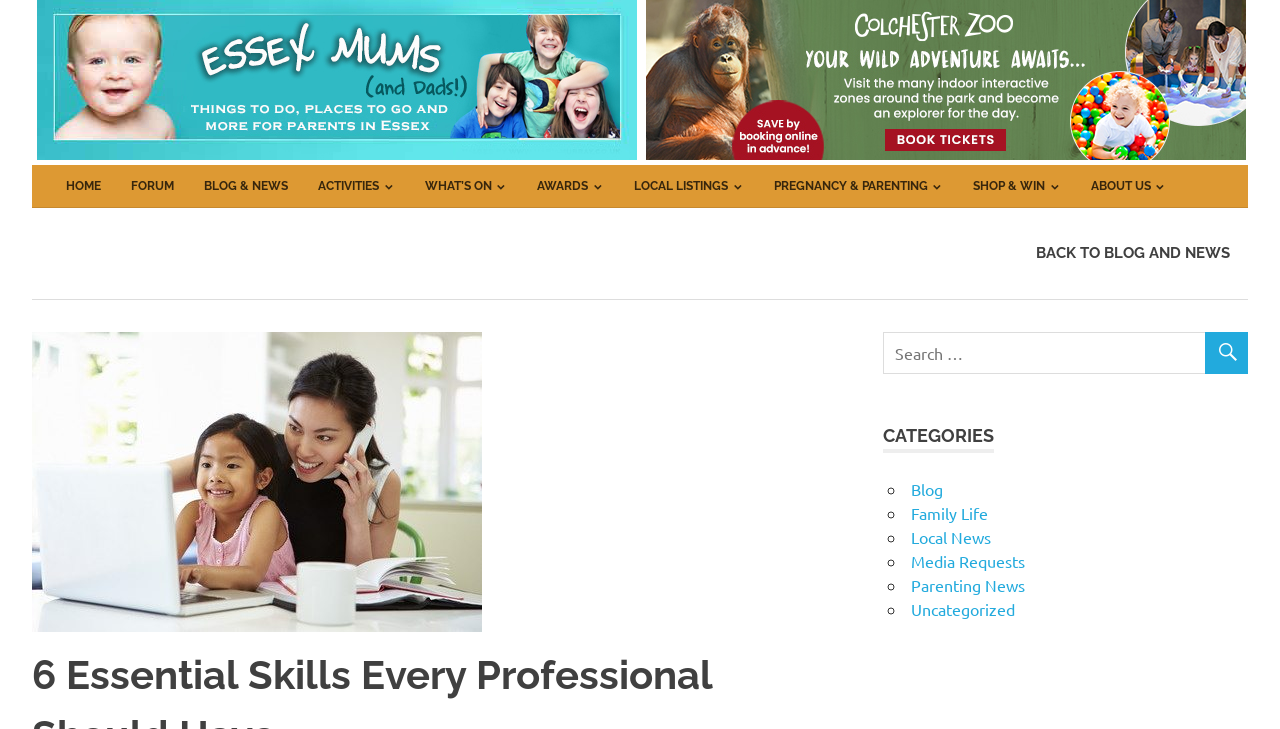Determine the bounding box coordinates of the clickable element to complete this instruction: "Read about Ronnie Fieg Redefines Adidas Samba for Kithmas". Provide the coordinates in the format of four float numbers between 0 and 1, [left, top, right, bottom].

None